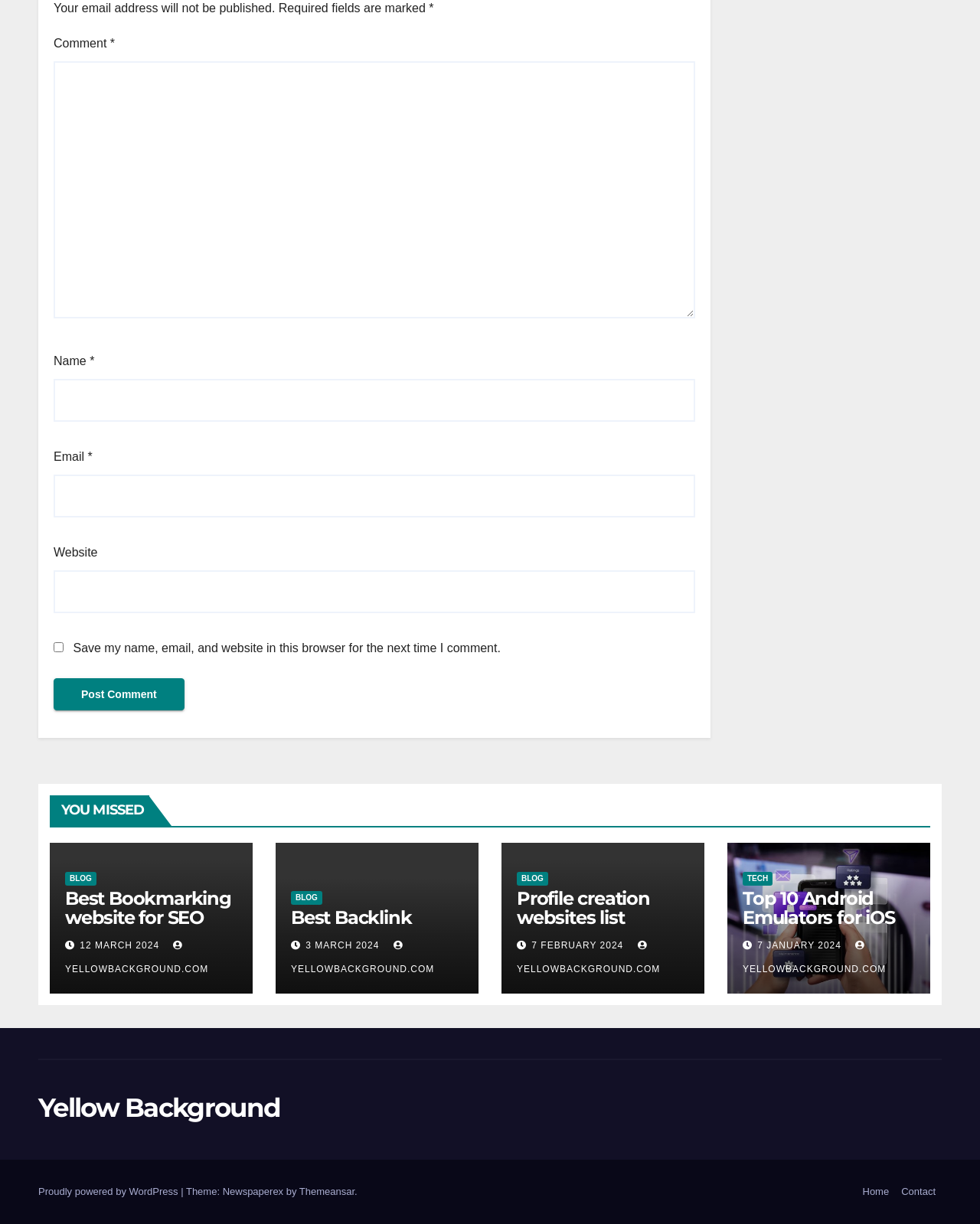How many blog posts are listed?
Using the visual information, respond with a single word or phrase.

4